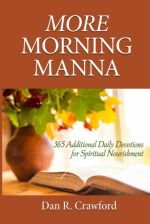What is the author's name?
Based on the screenshot, provide your answer in one word or phrase.

Dan R. Crawford